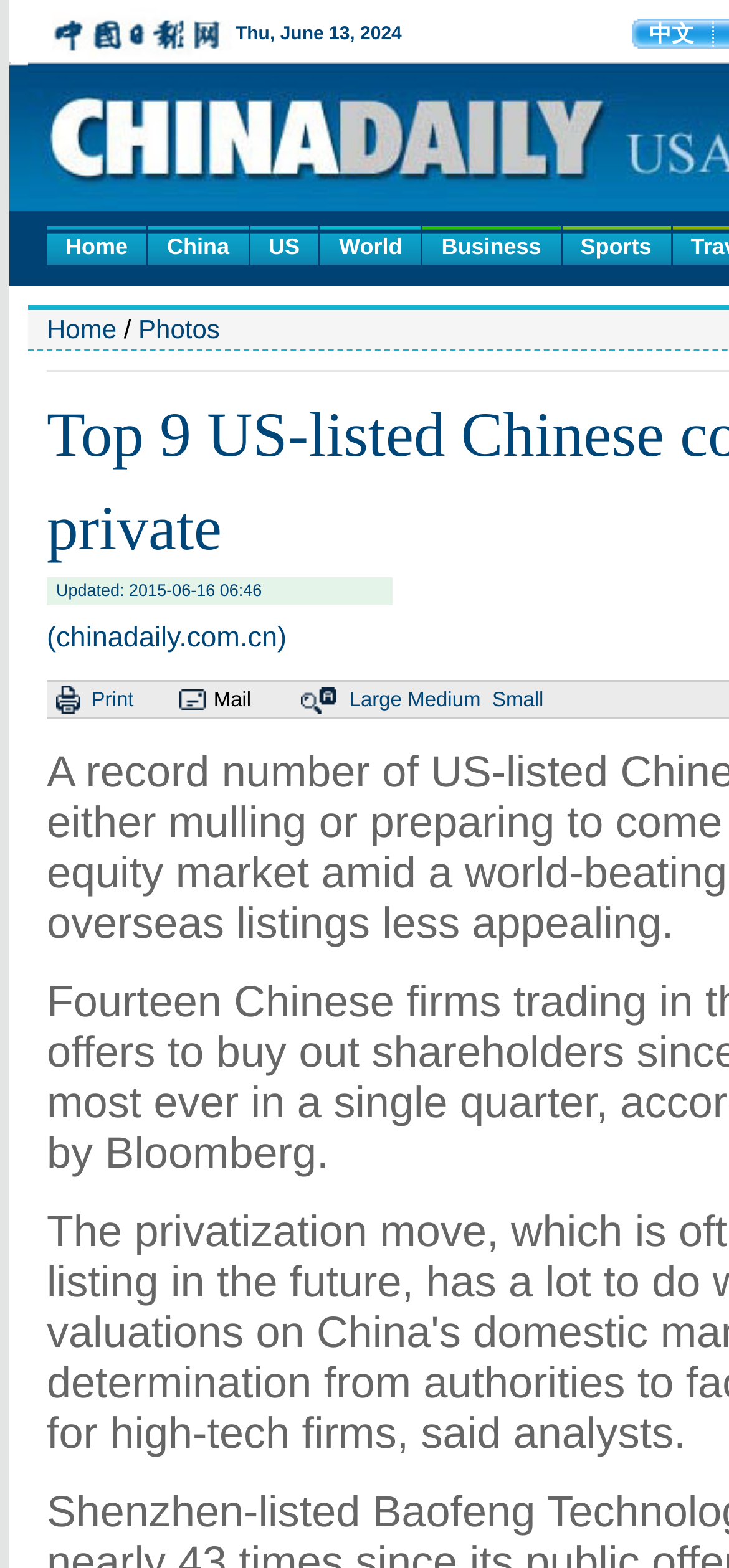What is the category of news on the top left? From the image, respond with a single word or brief phrase.

Home